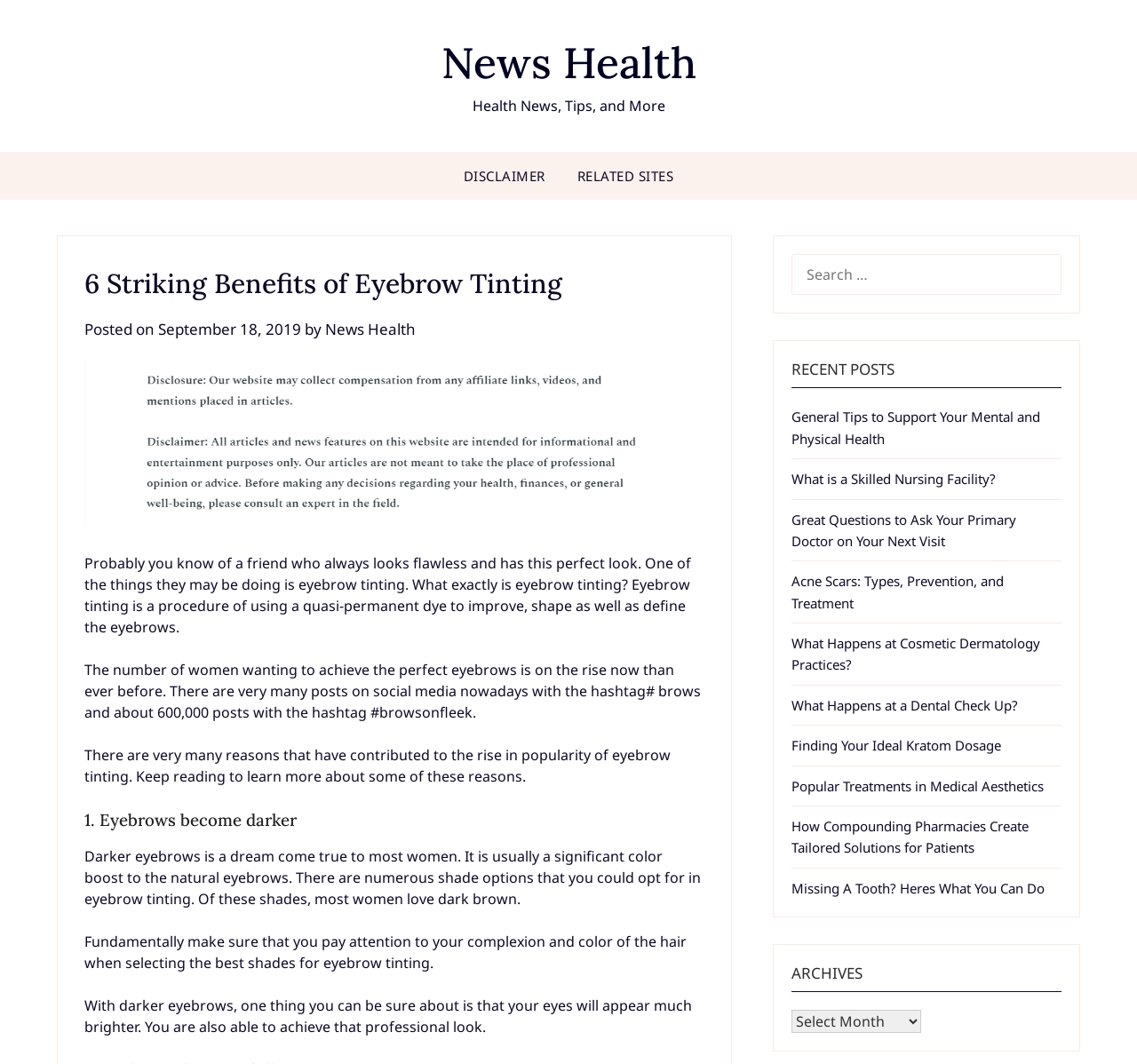What is the website's name?
Answer the question with a thorough and detailed explanation.

The website's name is 'News Health' which can be found at the top of the webpage, specifically in the link element with the text 'News Health'.